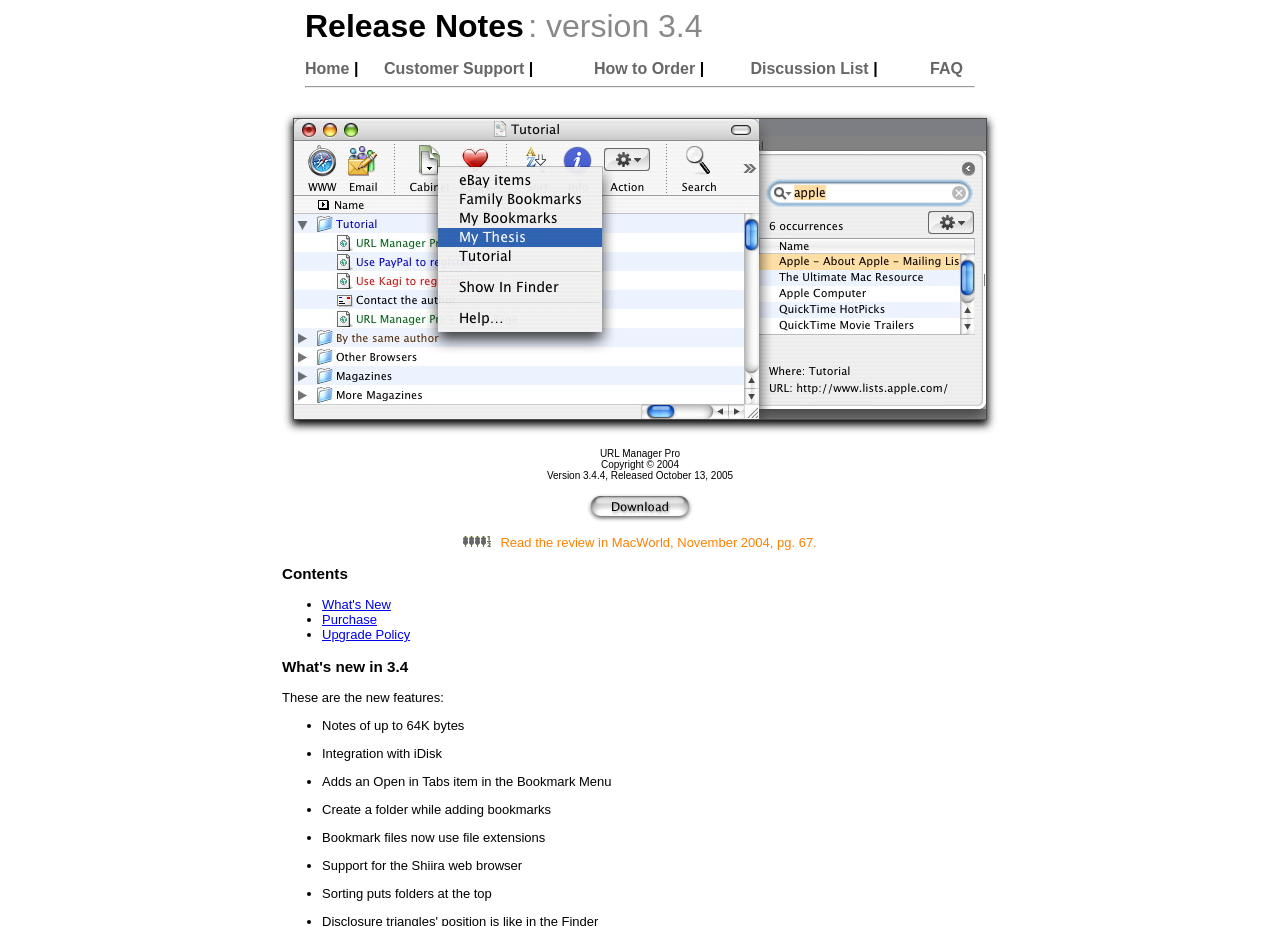Please identify the coordinates of the bounding box that should be clicked to fulfill this instruction: "Follow on Facebook".

None